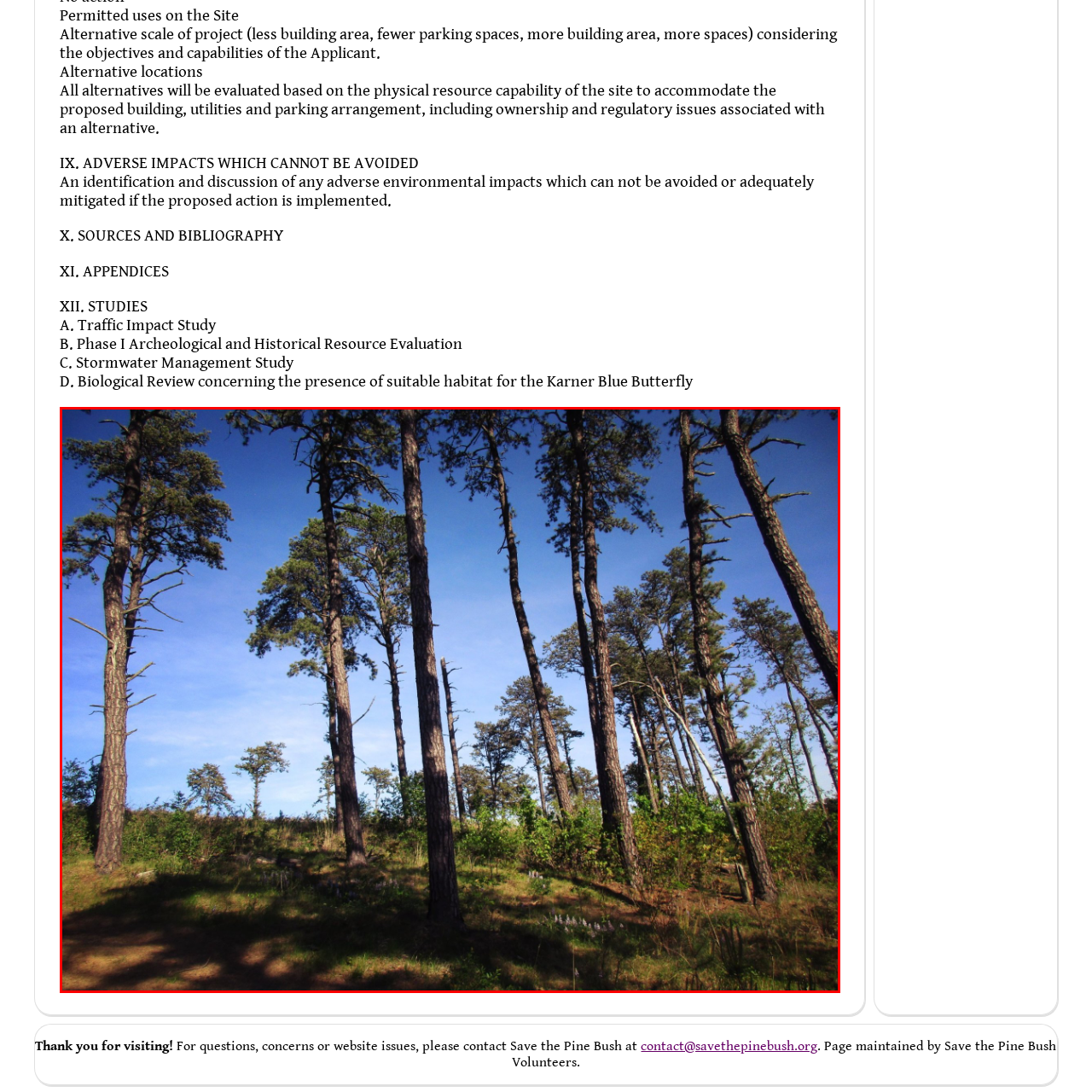Thoroughly describe the contents of the picture within the red frame.

This serene image captures a picturesque forest landscape, featuring tall pine trees that stretch upward towards a bright blue sky. The scene is bathed in natural light, highlighting the textures of the tree bark and the vibrant green foliage that punctuates the underbrush. Softly illuminated by the sun, small plants and wildflowers peek through the ground cover, adding splashes of color to the earthy tones. The setting evokes a sense of tranquility and connection to nature, reflecting the beauty and complexity of the ecosystem. It serves as a reminder of the environmental considerations that accompany land use and development, echoing the themes of conservation and alternatives explored in the associated text.